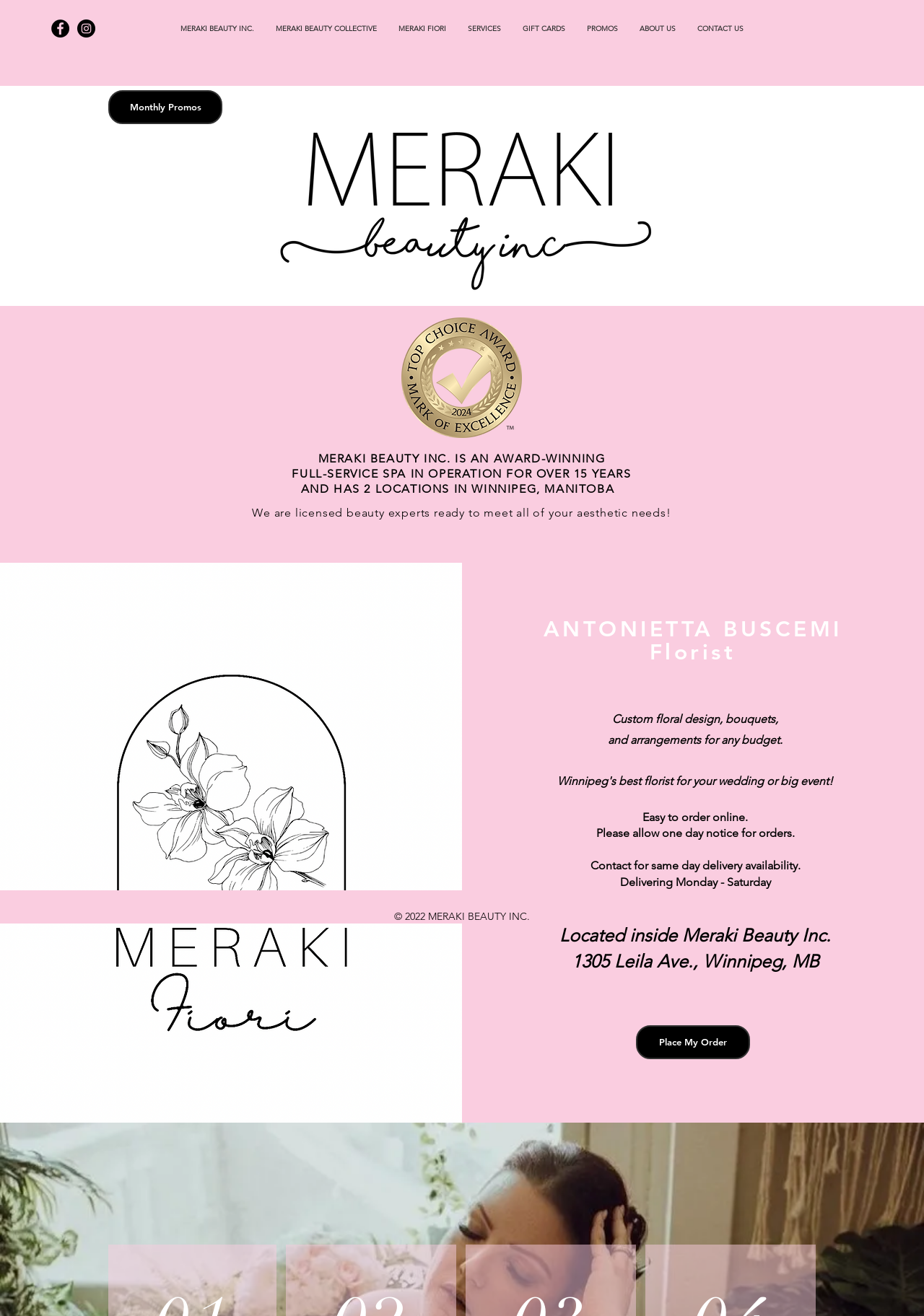Please give a succinct answer to the question in one word or phrase:
What is the name of the florist inside Meraki Beauty Inc.?

Antonietta Buscemi Florist